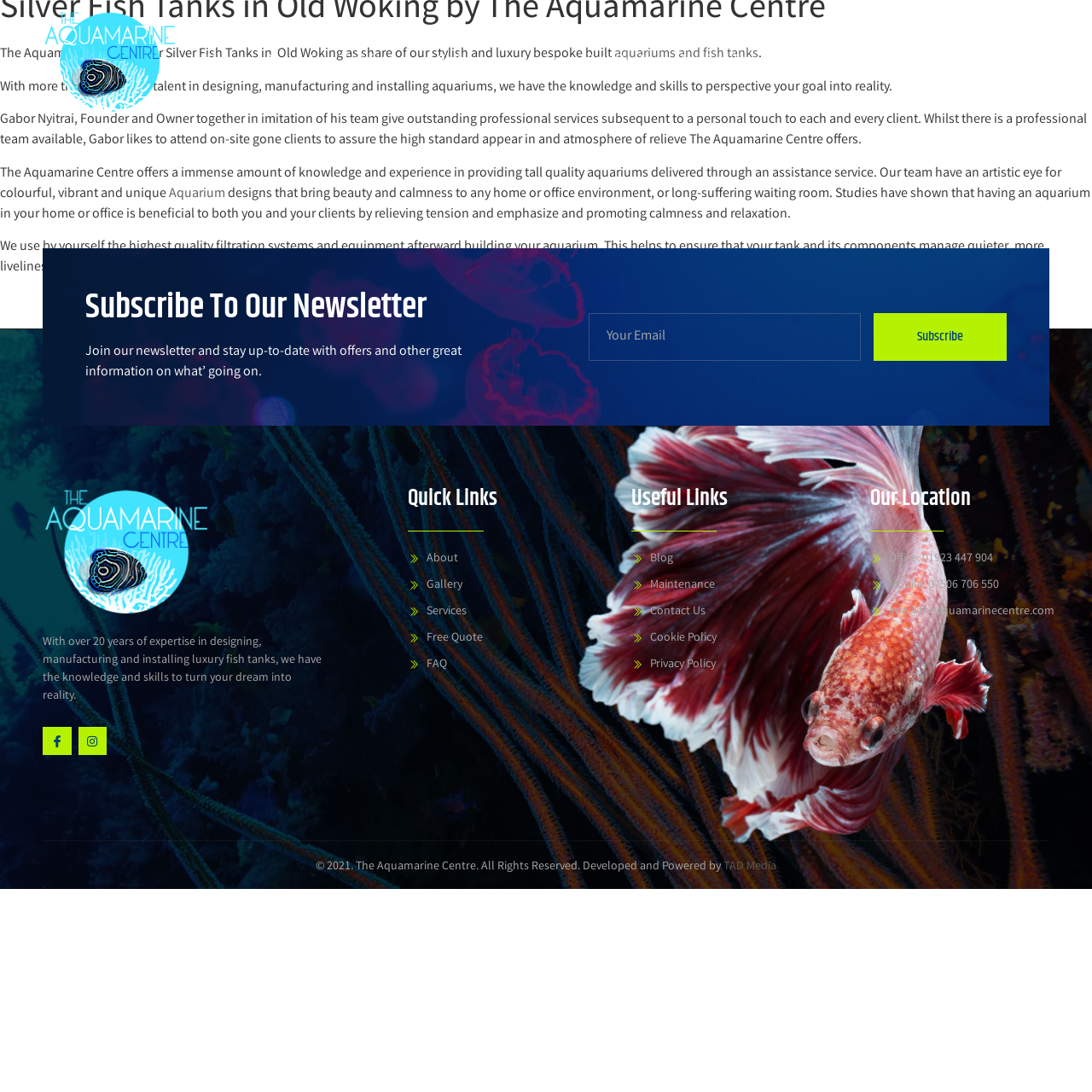Summarize the contents and layout of the webpage in detail.

The webpage is about The Aquamarine Centre, a company that offers bespoke built aquariums and fish tanks, specifically silver fish tanks in Old Woking. At the top of the page, there is a logo and a navigation menu with links to various sections of the website, including Home, About Us, Services, Gallery, Videos, Free Quote, Meet The Team, FAQ, and Contact Us.

Below the navigation menu, there is a brief introduction to the company, stating that they offer silver fish tanks in Old Woking as part of their stylish and luxury bespoke built aquariums and fish tanks. This is followed by a paragraph about the company's expertise in designing, manufacturing, and installing aquariums, and how they can turn clients' goals into reality.

The page then features a section about the benefits of having an aquarium, including relieving tension and stress, and promoting calmness and relaxation. This is accompanied by a link to learn more about aquariums.

There is also a section where visitors can subscribe to the company's newsletter, with a textbox to enter their email address and a subscribe button.

On the right-hand side of the page, there are several sections, including a heading "Silver Fish Tanks in Old Woking", a section about the company's expertise, and a section with links to social media platforms.

Further down the page, there are sections with quick links to various parts of the website, useful links, and the company's location, including their office and mobile phone numbers, and email address.

At the bottom of the page, there is a copyright notice and a mention of the website's developer and powered by.